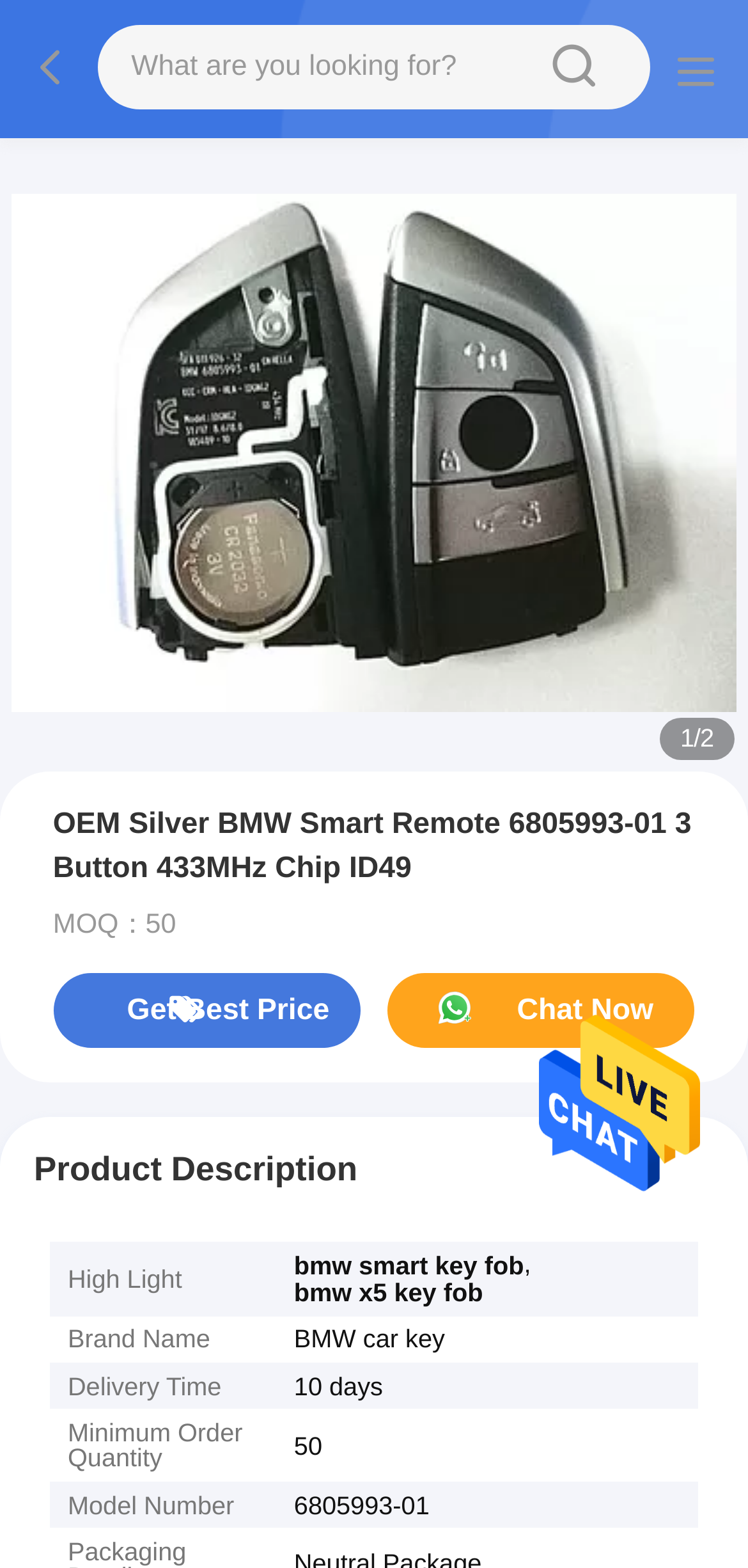What is the product name?
Please answer the question with as much detail as possible using the screenshot.

The product name can be found in the heading element at the top of the webpage, which is 'OEM Silver BMW Smart Remote 6805993-01 3 Button 433MHz Chip ID49'. The product name is the main title of the webpage, which describes the product being sold.